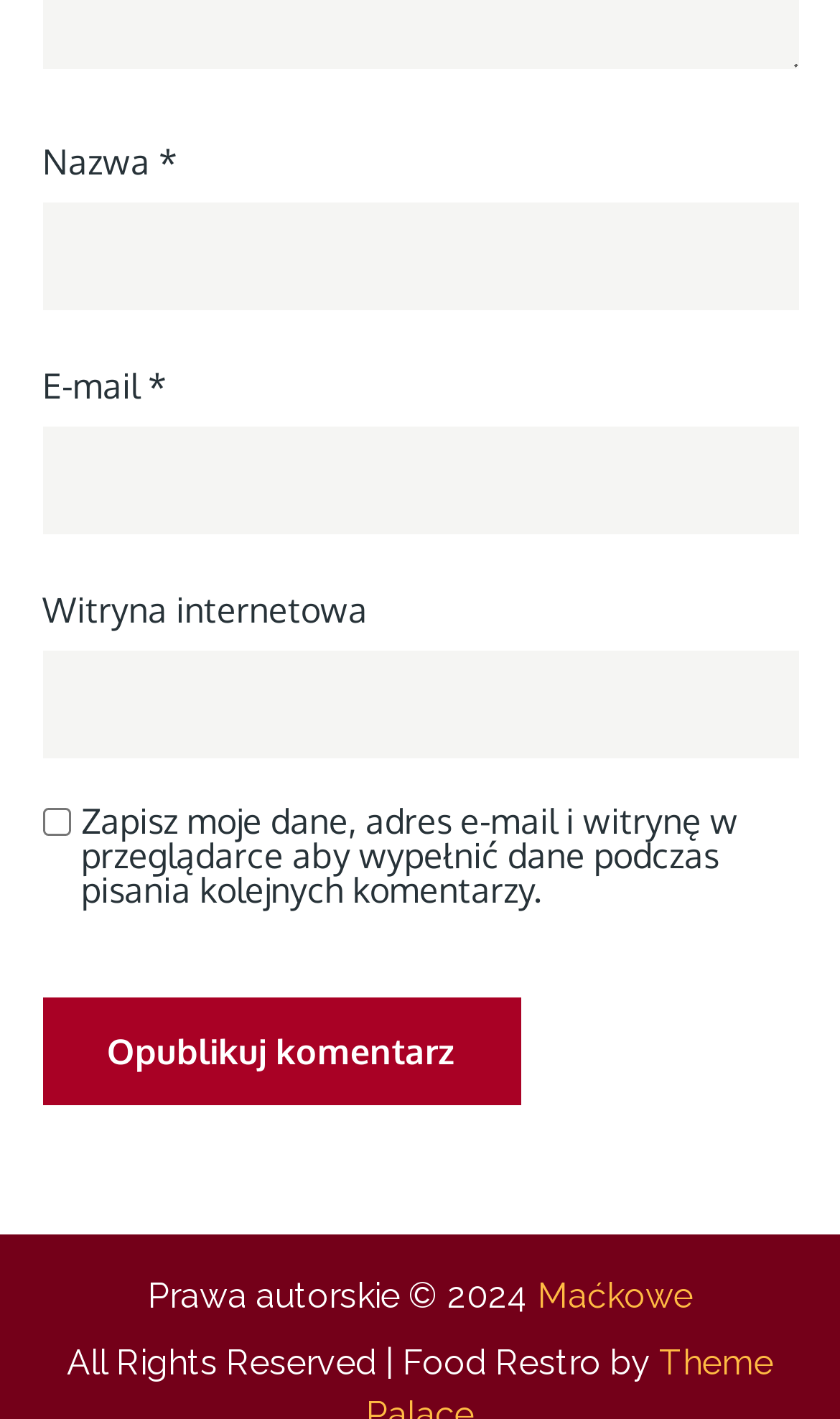What is the purpose of the checkbox?
Examine the image and give a concise answer in one word or a short phrase.

Save data